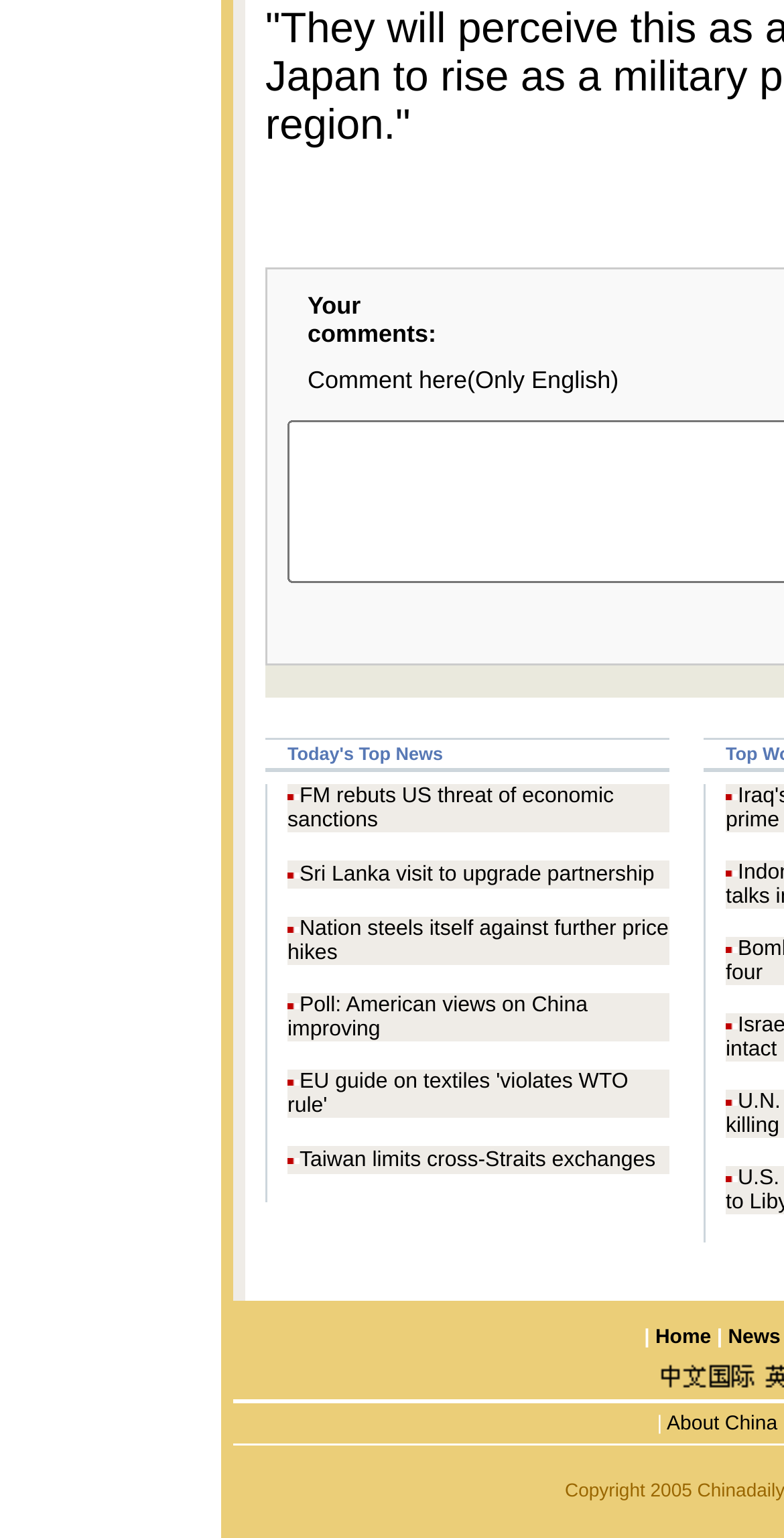Please find the bounding box coordinates of the element's region to be clicked to carry out this instruction: "View 'Nation steels itself against further price hikes'".

[0.367, 0.596, 0.853, 0.627]